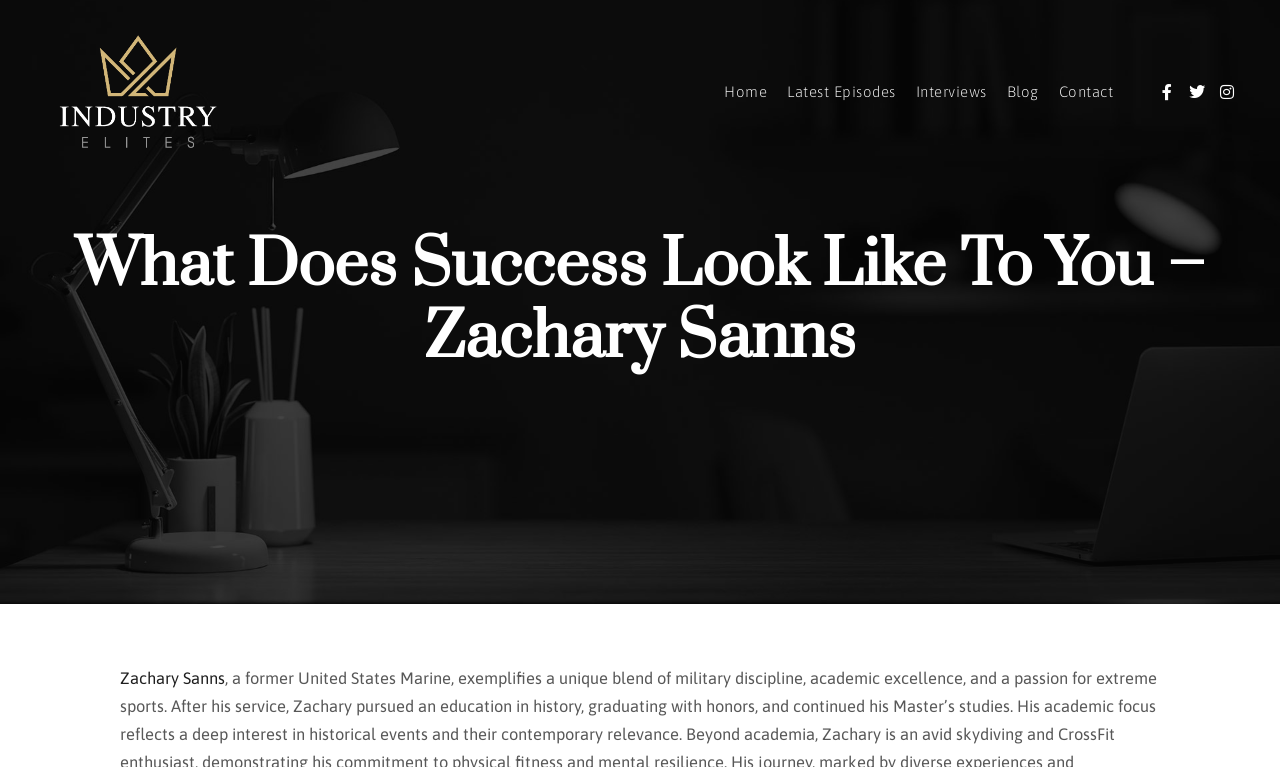Please find the bounding box for the UI element described by: "title="Twitter"".

[0.925, 0.102, 0.945, 0.136]